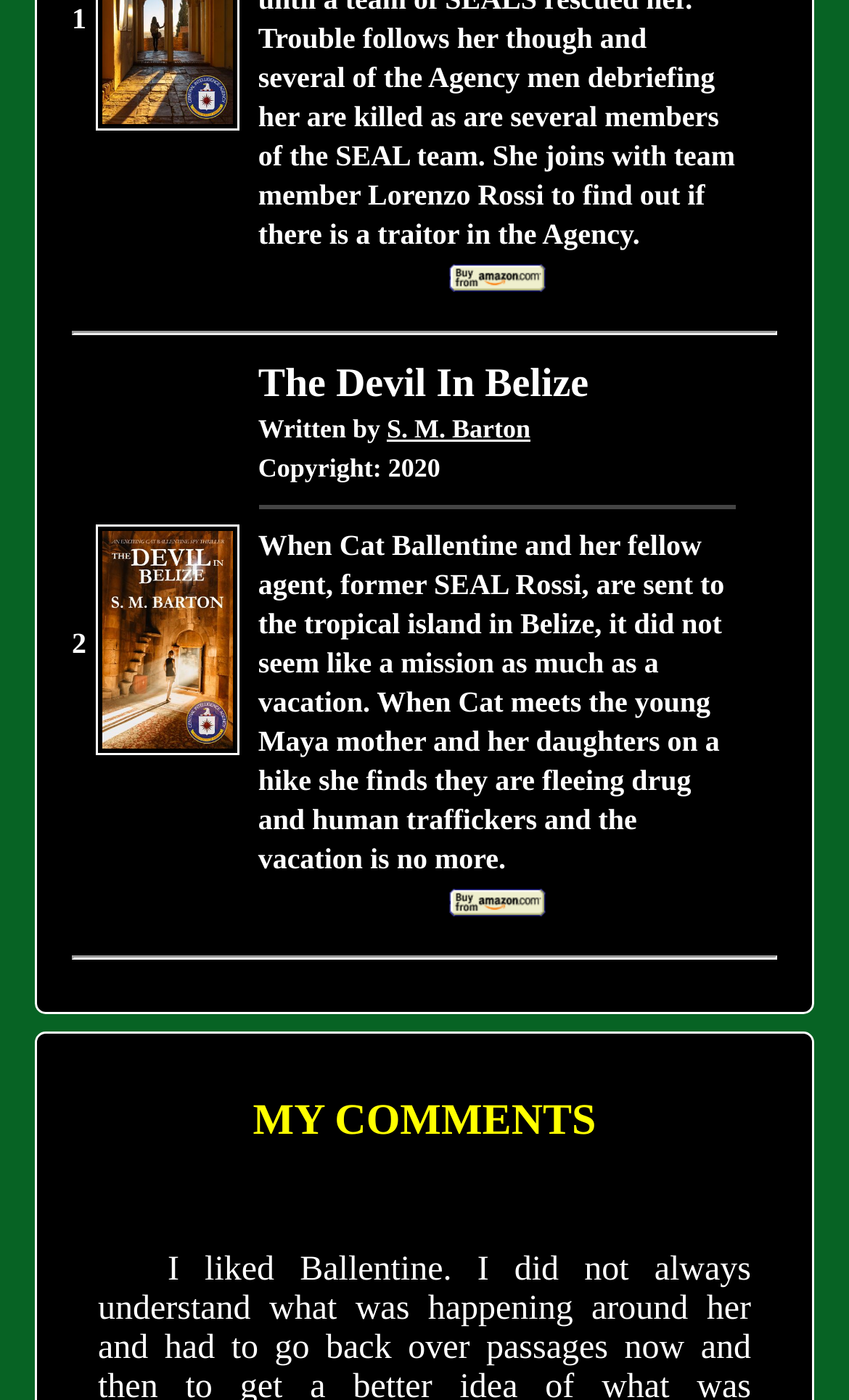Identify the bounding box for the UI element that is described as follows: "title="The Devil In Jalalabad"".

[0.112, 0.072, 0.281, 0.099]